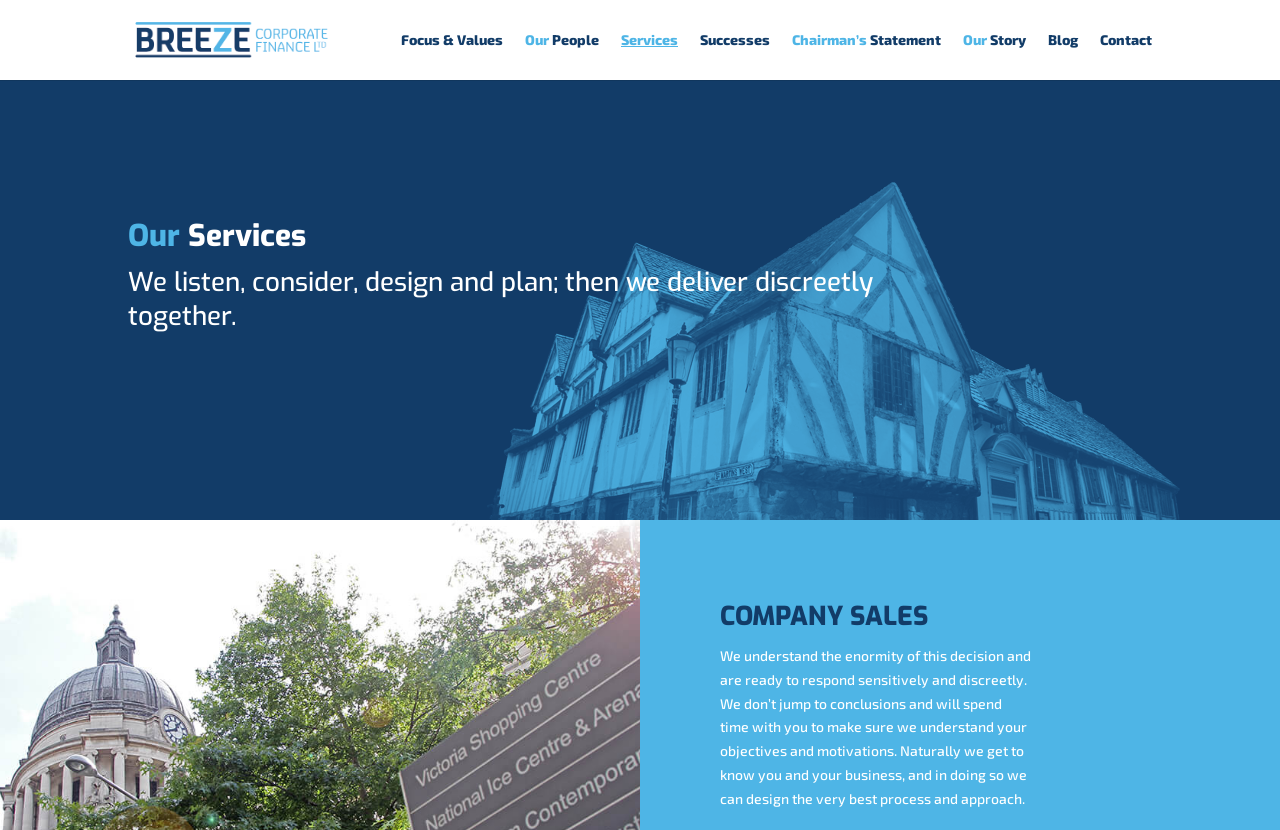How many main navigation links are there? Analyze the screenshot and reply with just one word or a short phrase.

8